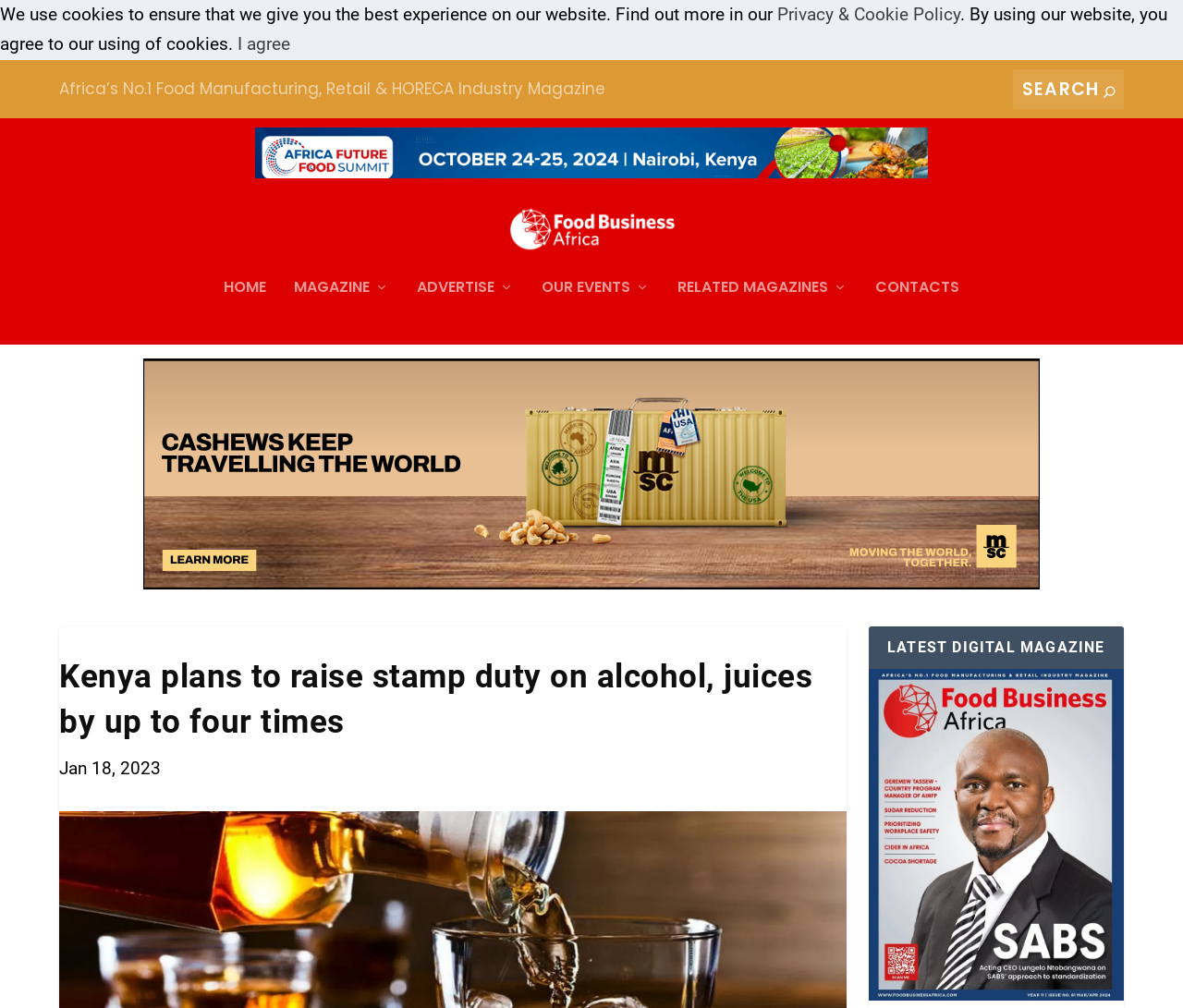Answer the following query with a single word or phrase:
How many main navigation links are there?

5